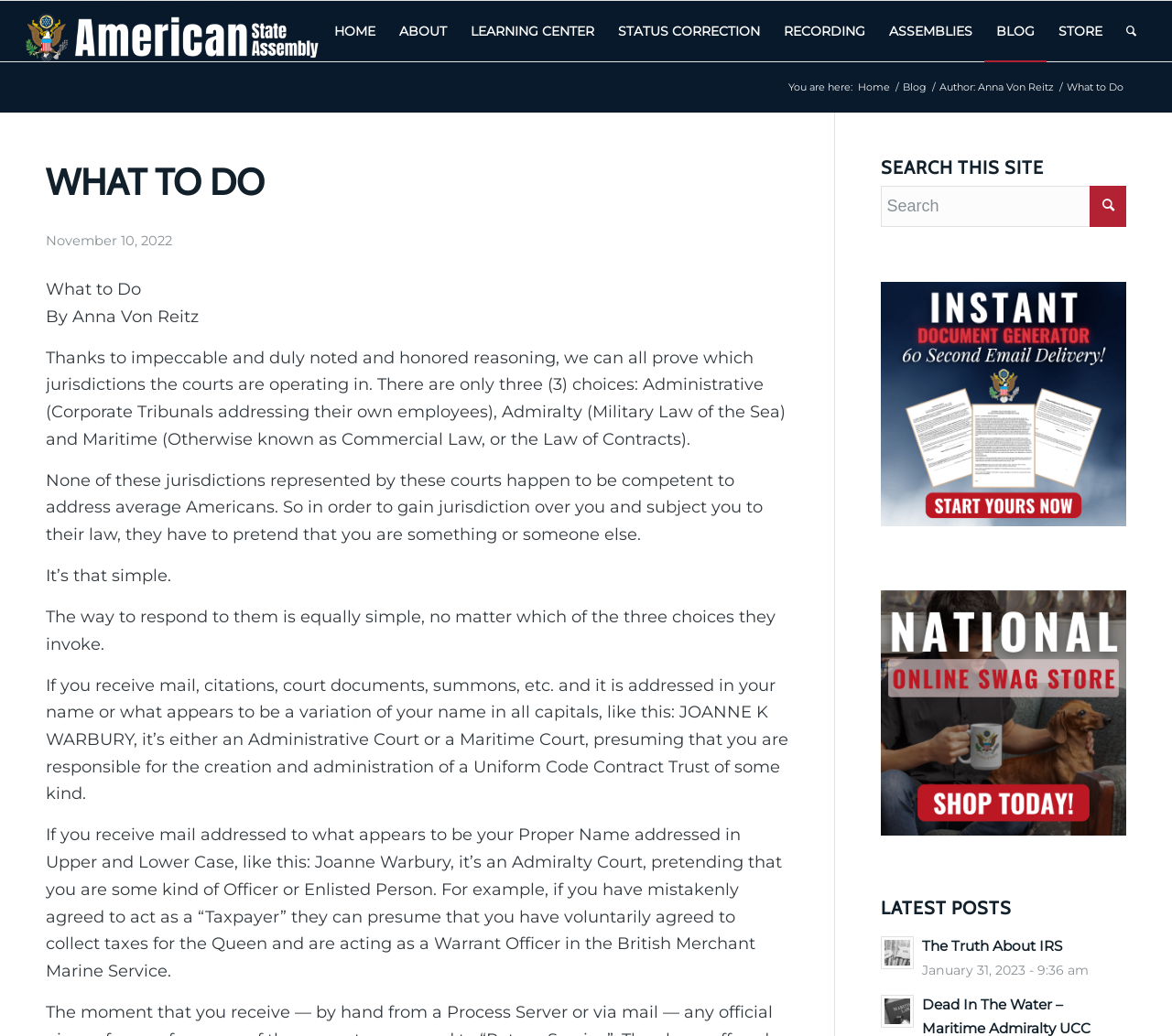Find and provide the bounding box coordinates for the UI element described here: "Author: Anna Von Reitz". The coordinates should be given as four float numbers between 0 and 1: [left, top, right, bottom].

[0.799, 0.078, 0.902, 0.091]